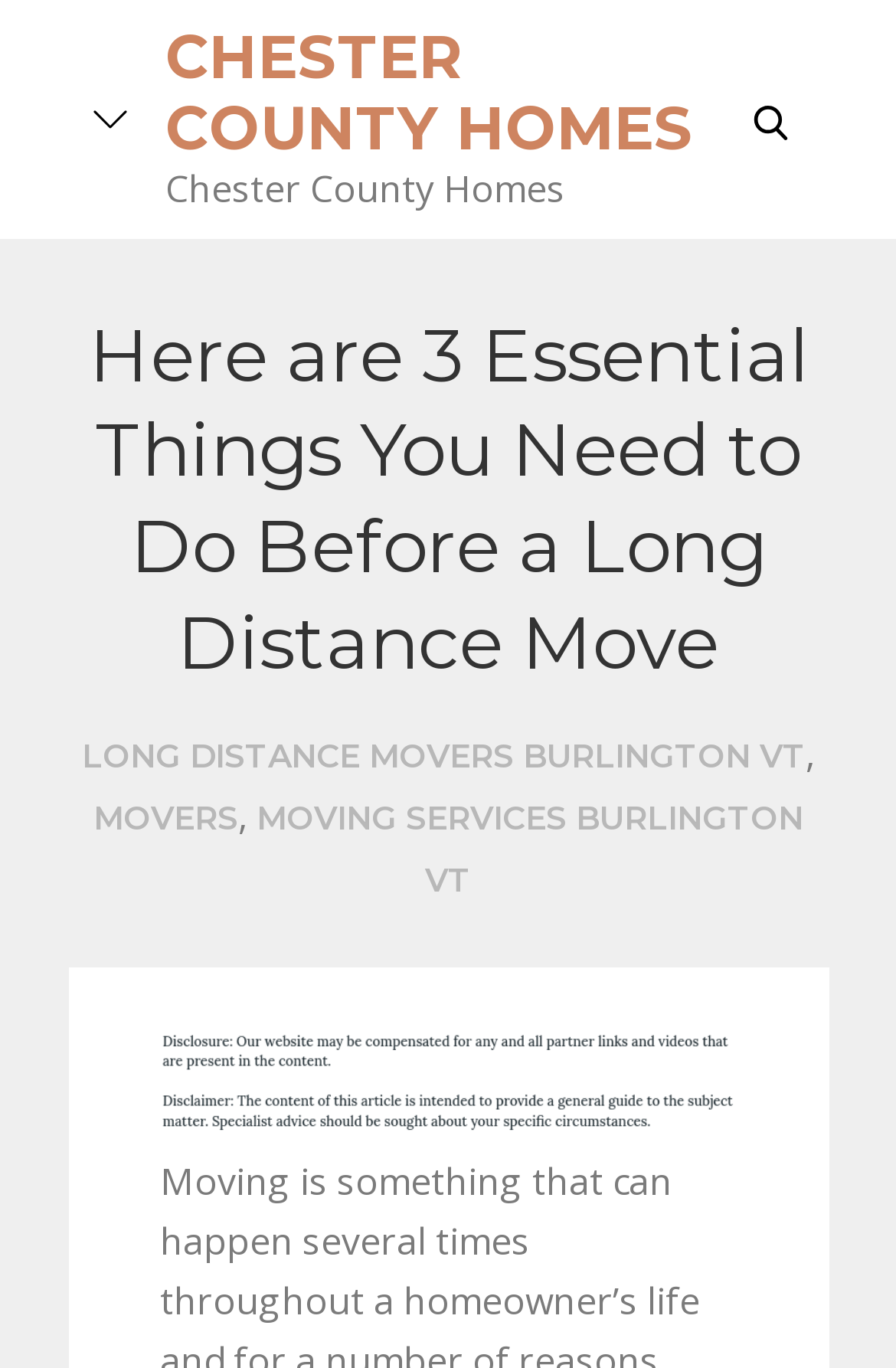What is the relationship between 'MOVERS' and 'MOVING SERVICES BURLINGTON VT'?
Answer the question based on the image using a single word or a brief phrase.

Related services